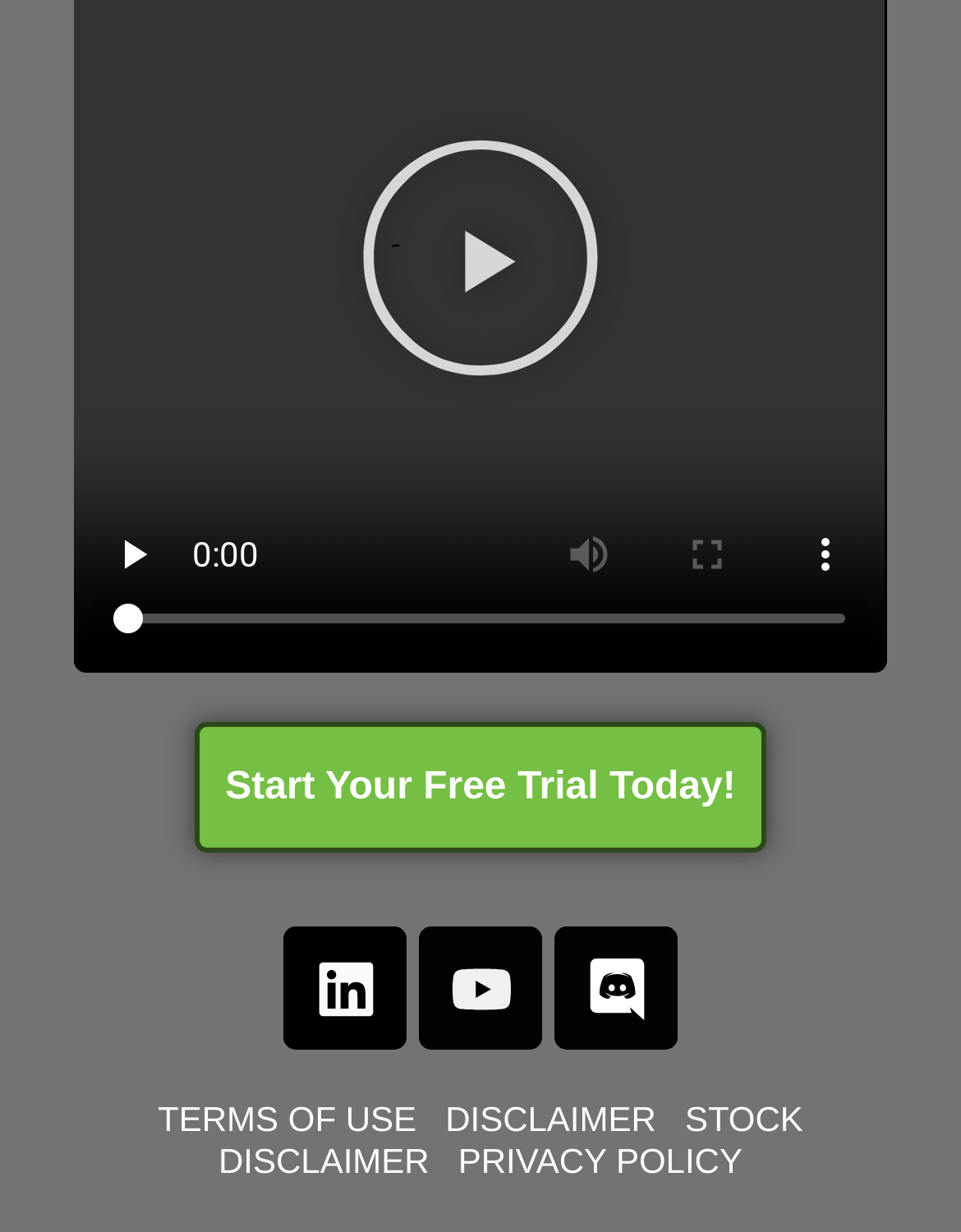Please find the bounding box coordinates of the element that must be clicked to perform the given instruction: "mute the sound". The coordinates should be four float numbers from 0 to 1, i.e., [left, top, right, bottom].

[0.553, 0.402, 0.676, 0.498]